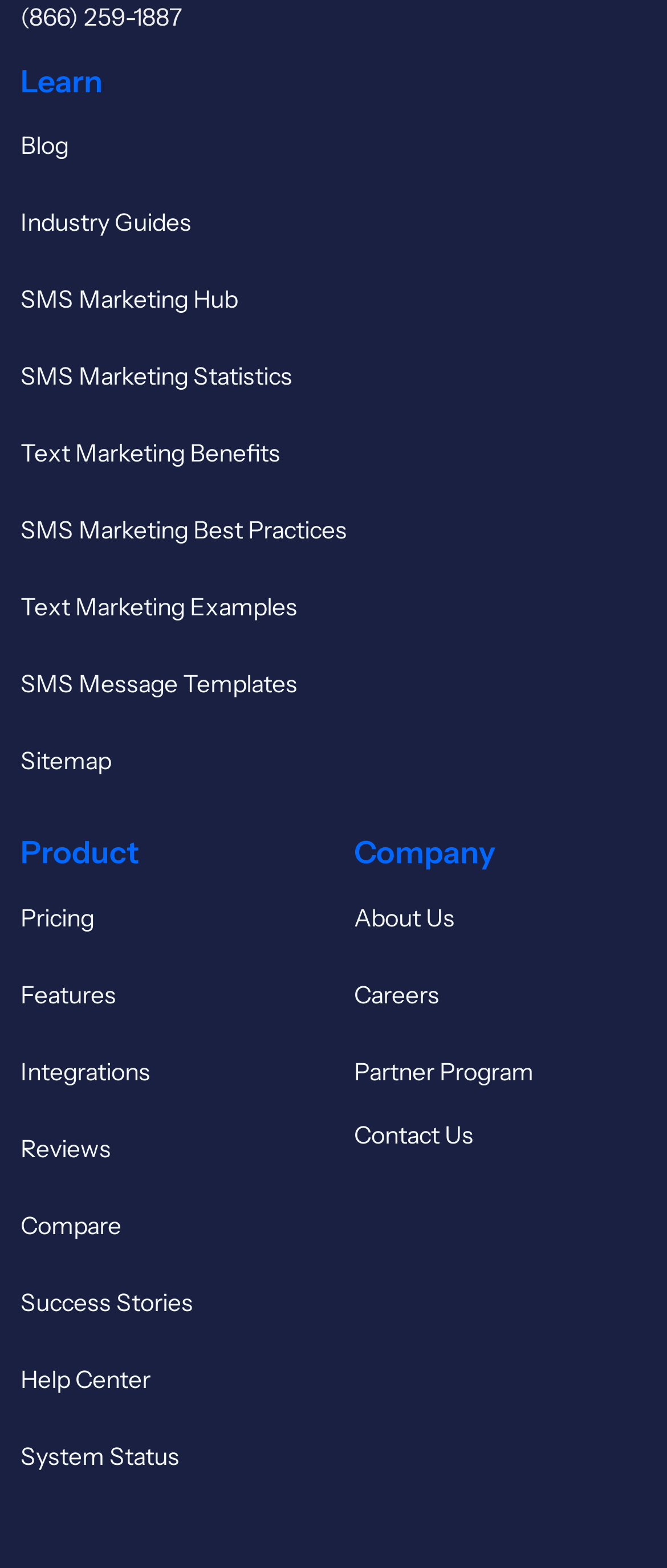What is the last link under the 'Company' category?
Please use the visual content to give a single word or phrase answer.

Contact Us